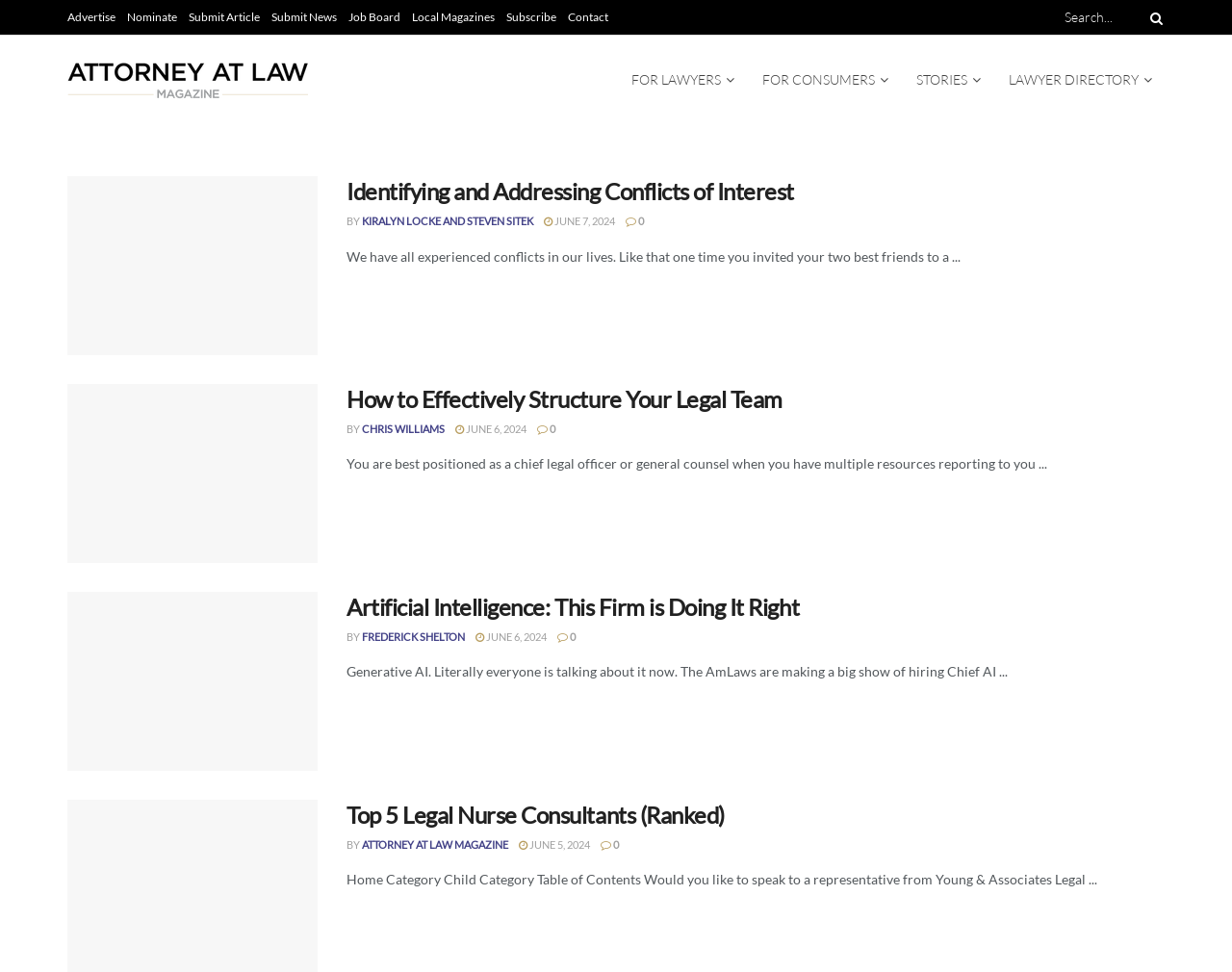Please identify the bounding box coordinates of the clickable area that will fulfill the following instruction: "View job board". The coordinates should be in the format of four float numbers between 0 and 1, i.e., [left, top, right, bottom].

[0.283, 0.0, 0.325, 0.036]